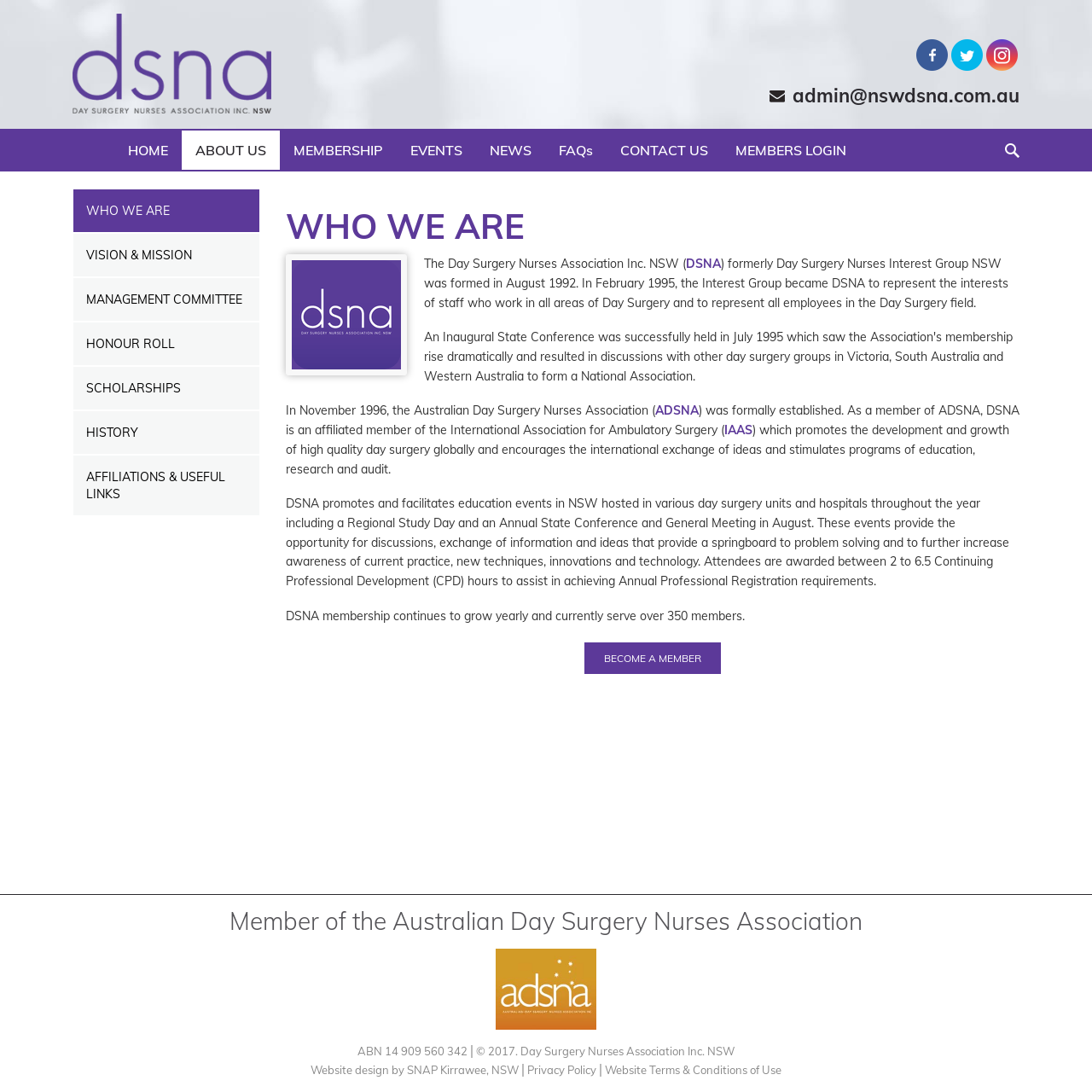Determine the bounding box coordinates for the area that needs to be clicked to fulfill this task: "become a member". The coordinates must be given as four float numbers between 0 and 1, i.e., [left, top, right, bottom].

[0.535, 0.588, 0.66, 0.618]